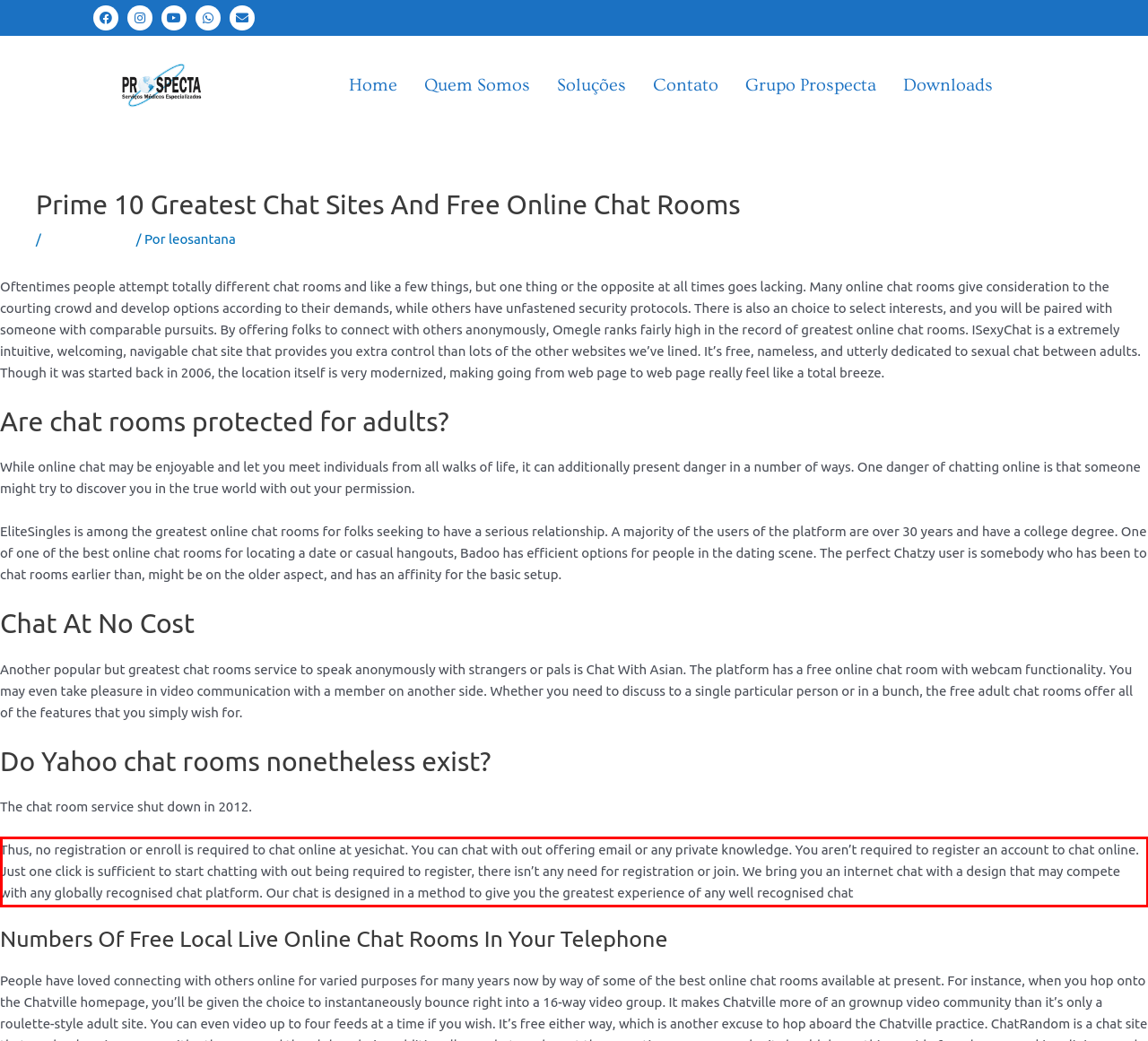Please extract the text content from the UI element enclosed by the red rectangle in the screenshot.

Thus, no registration or enroll is required to chat online at yesichat. You can chat with out offering email or any private knowledge. You aren’t required to register an account to chat online. Just one click is sufficient to start chatting with out being required to register, there isn’t any need for registration or join. We bring you an internet chat with a design that may compete with any globally recognised chat platform. Our chat is designed in a method to give you the greatest experience of any well recognised chat